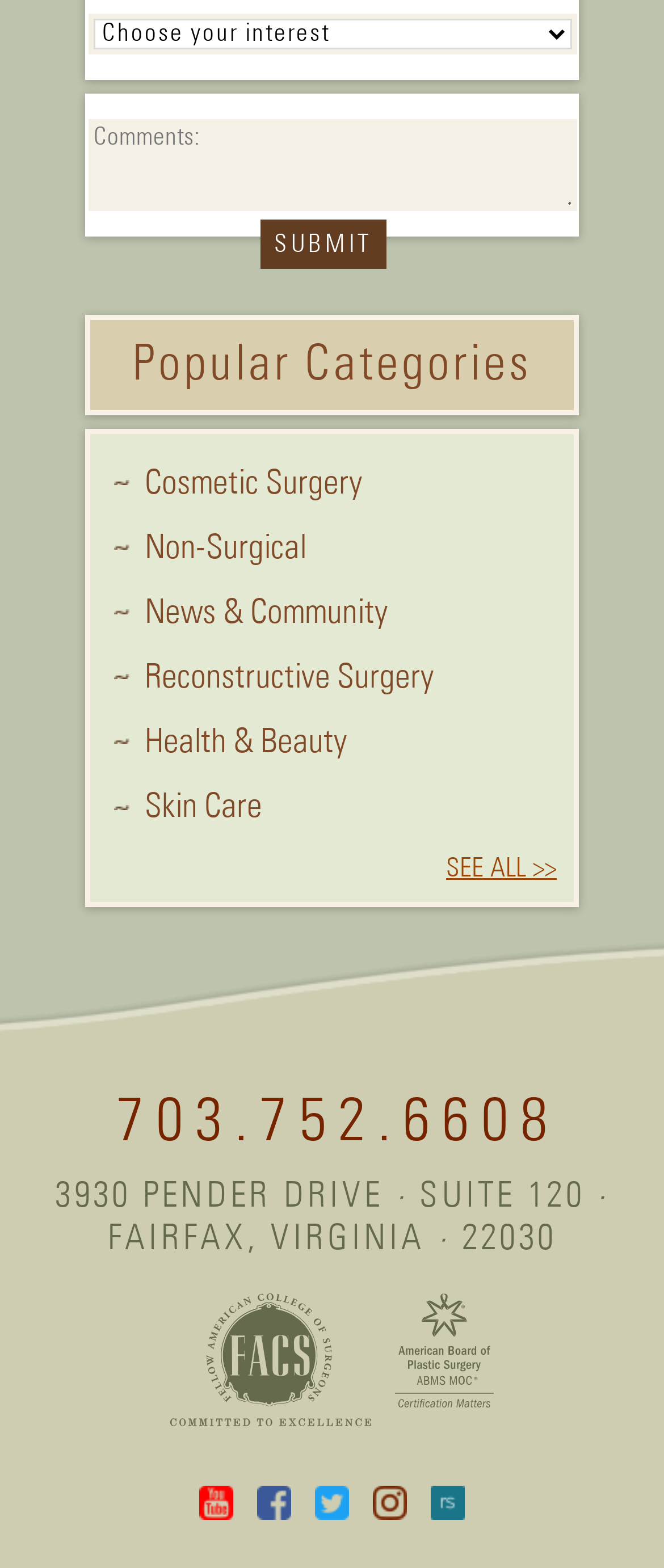What social media platforms are linked?
Using the image as a reference, answer with just one word or a short phrase.

YouTube, Facebook, Twitter, Instagram, Real Self